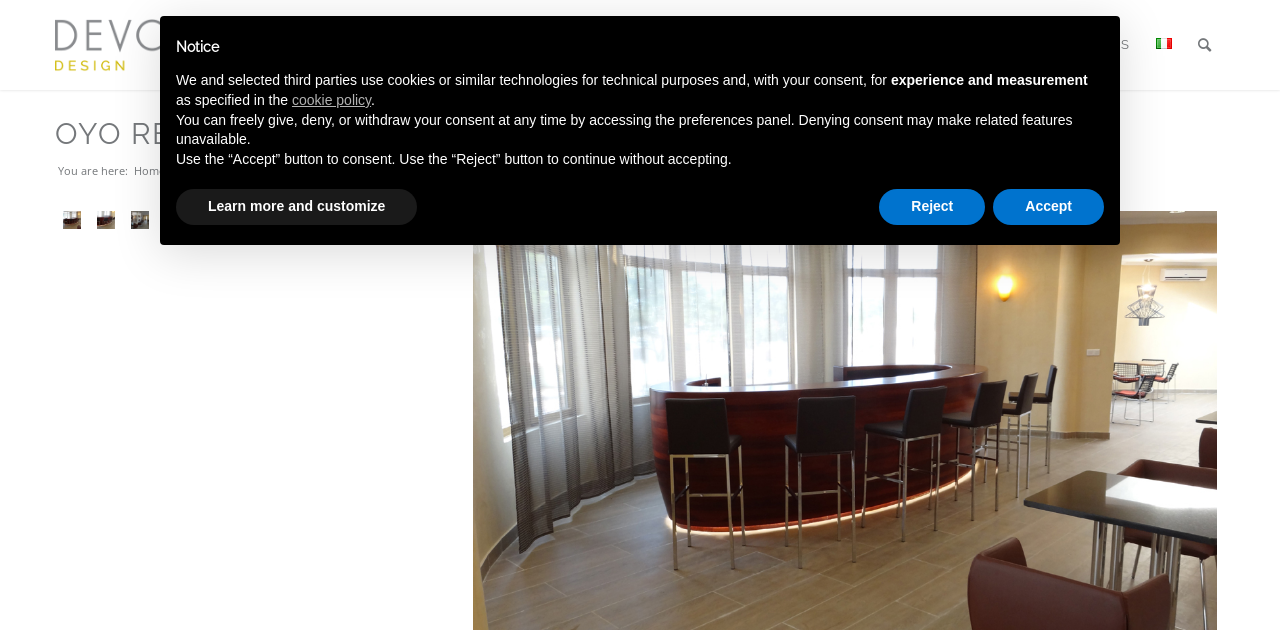Articulate a complete and detailed caption of the webpage elements.

The webpage is about OYO Restaurant Congo, designed by Devoto Design. At the top, there is a menu bar with 8 menu items: HOME, WHO WE ARE, SERVICES, WORKS, NEWS, CONTACTS, Italiano, and Search. Each menu item is a link and has a corresponding image. Below the menu bar, there is a heading "OYO RESTAURANT CONGO" with a link to the same text.

On the left side, there is a breadcrumb navigation with the text "You are here:" followed by a link to "Home" and then the current page "OYO Restaurant Congo". Below the breadcrumb navigation, there are 10 links to images of furniture designs, such as a c-shaped wooden counter with stools, a c-shaped bar counter in wood, and a curving wooden desk with built-in lights.

In the middle of the page, there is a notice section with a heading "Notice" and a paragraph of text about the use of cookies and similar technologies. There are also three buttons: "Learn more and customize", "Reject", and "Accept" related to cookie consent.

Overall, the webpage appears to be a portfolio or showcase of Devoto Design's work on OYO Restaurant Congo, with a focus on furniture design and a notice about cookie usage.